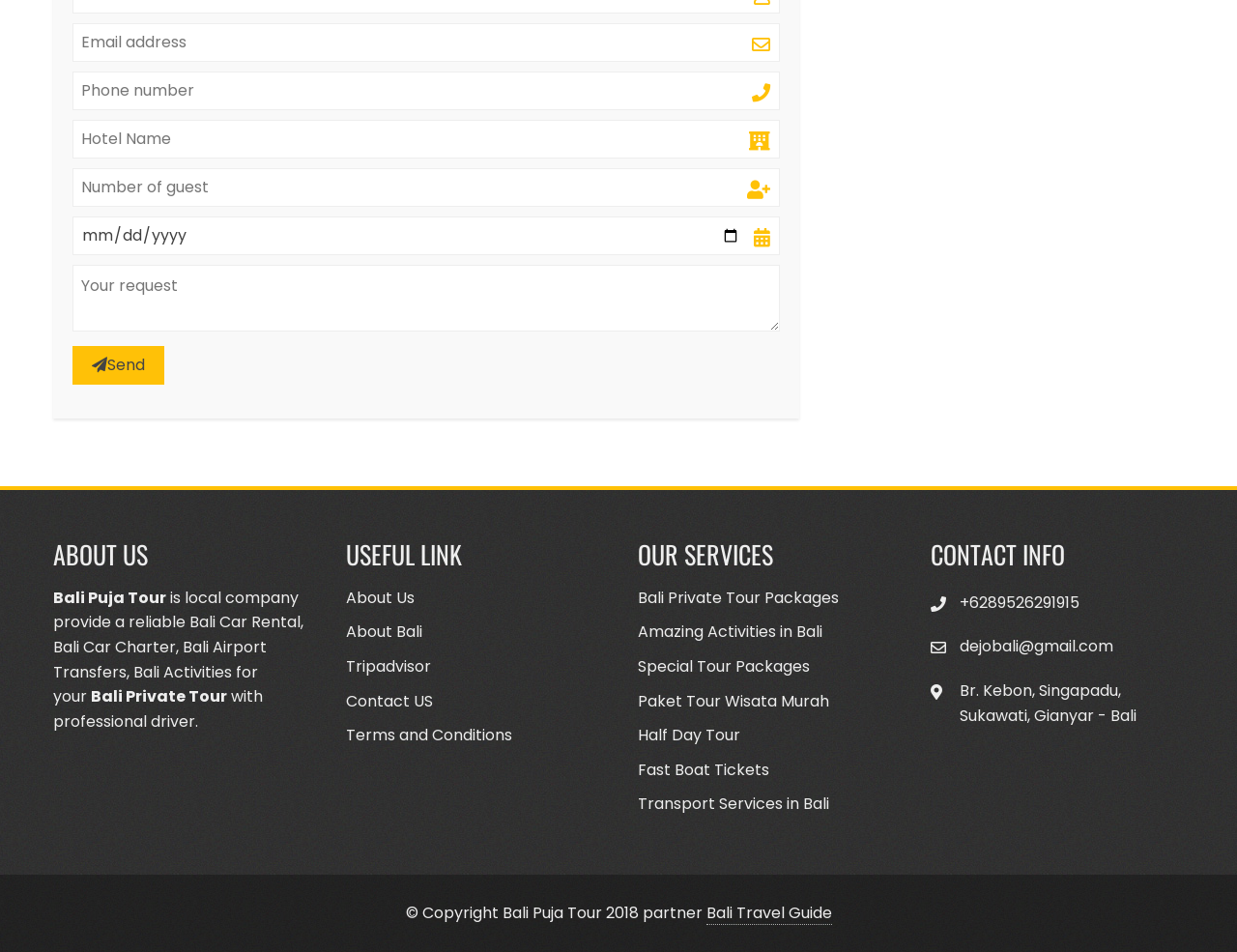Pinpoint the bounding box coordinates of the area that must be clicked to complete this instruction: "Choose a date".

[0.059, 0.227, 0.631, 0.268]